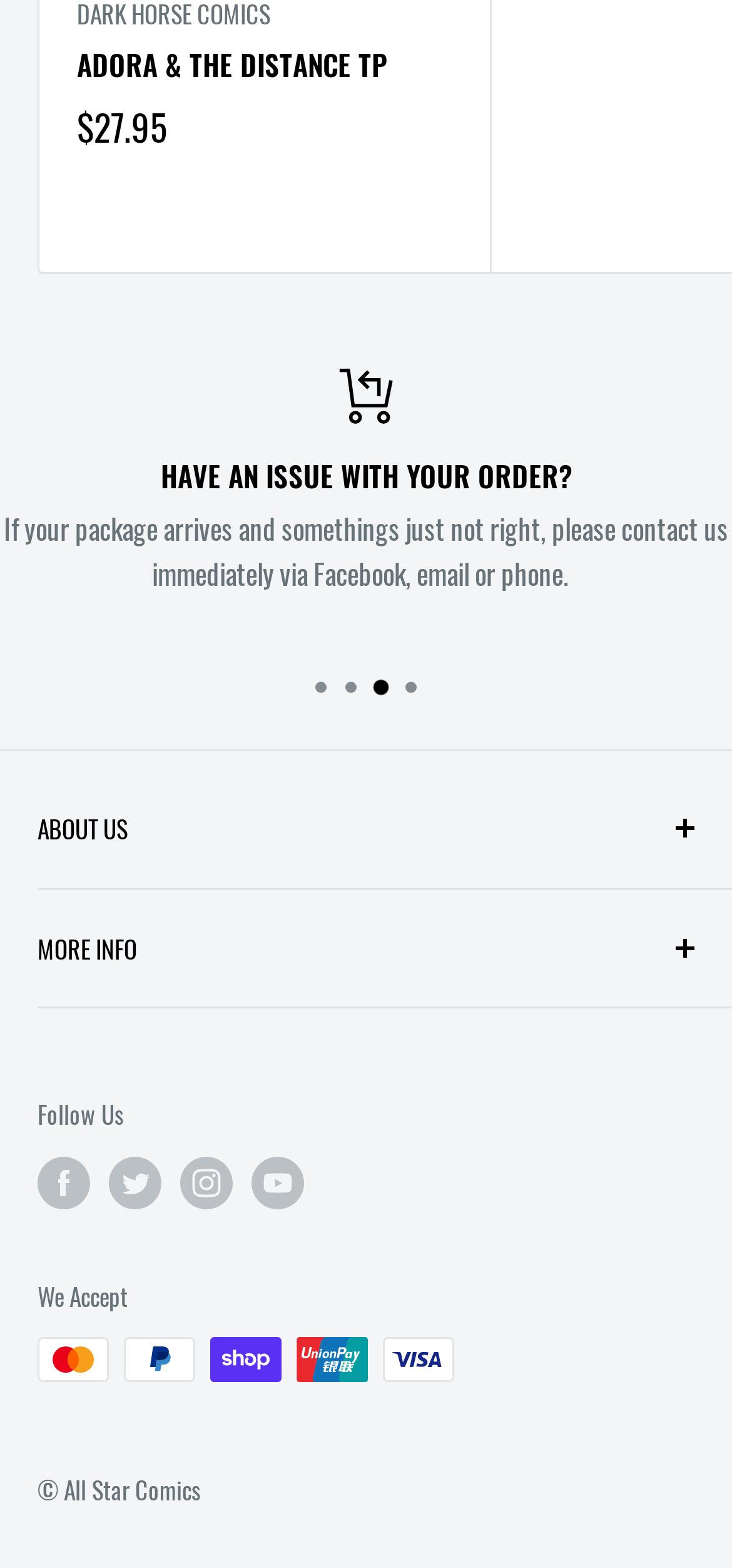Show the bounding box coordinates for the element that needs to be clicked to execute the following instruction: "Click on the 'ADORA & THE DISTANCE TP' link". Provide the coordinates in the form of four float numbers between 0 and 1, i.e., [left, top, right, bottom].

[0.105, 0.028, 0.617, 0.056]